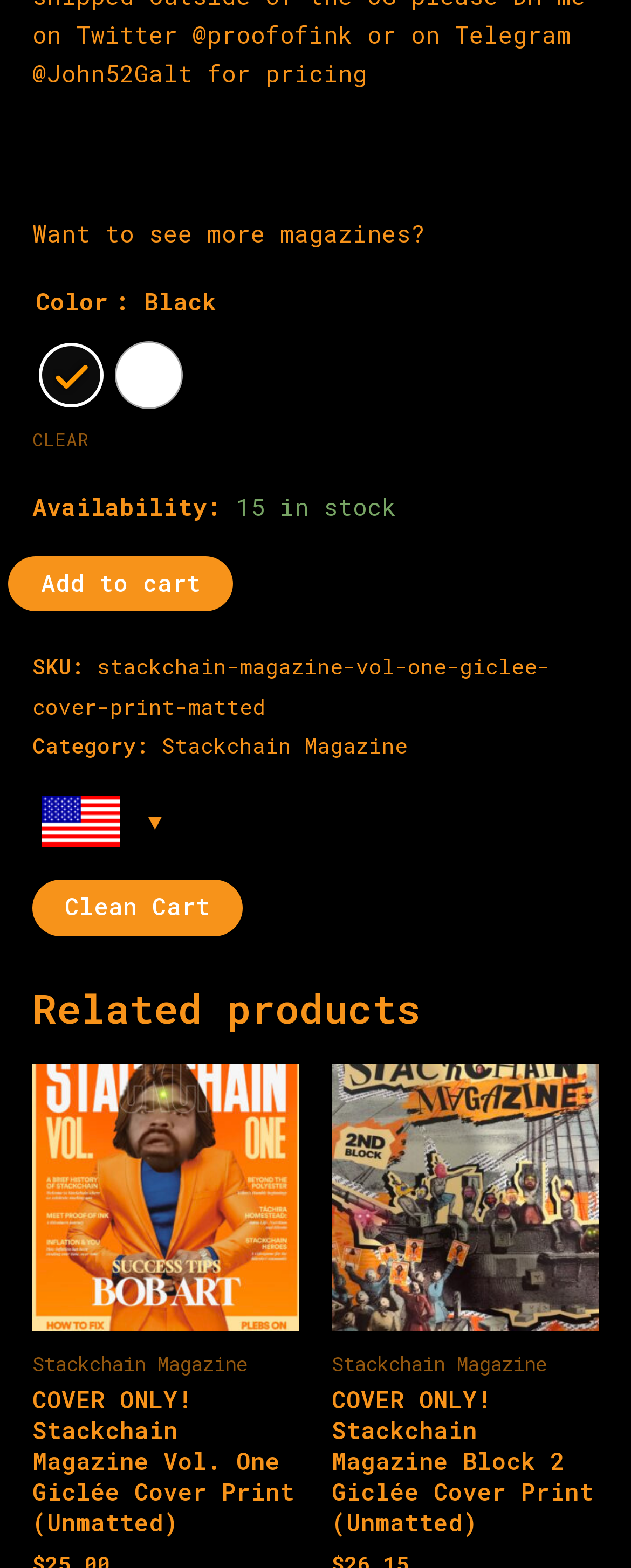Locate the bounding box coordinates of the clickable area to execute the instruction: "Add to cart". Provide the coordinates as four float numbers between 0 and 1, represented as [left, top, right, bottom].

[0.014, 0.354, 0.37, 0.39]